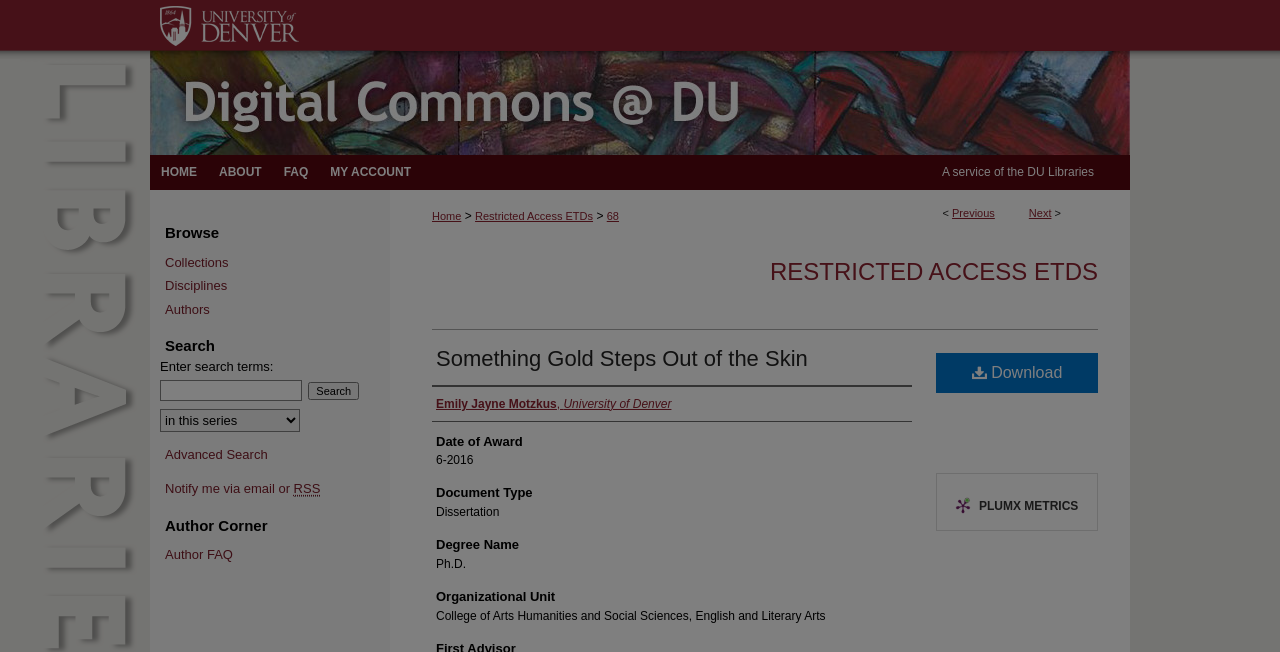What is the organizational unit of the dissertation?
Using the image, respond with a single word or phrase.

College of Arts Humanities and Social Sciences, English and Literary Arts